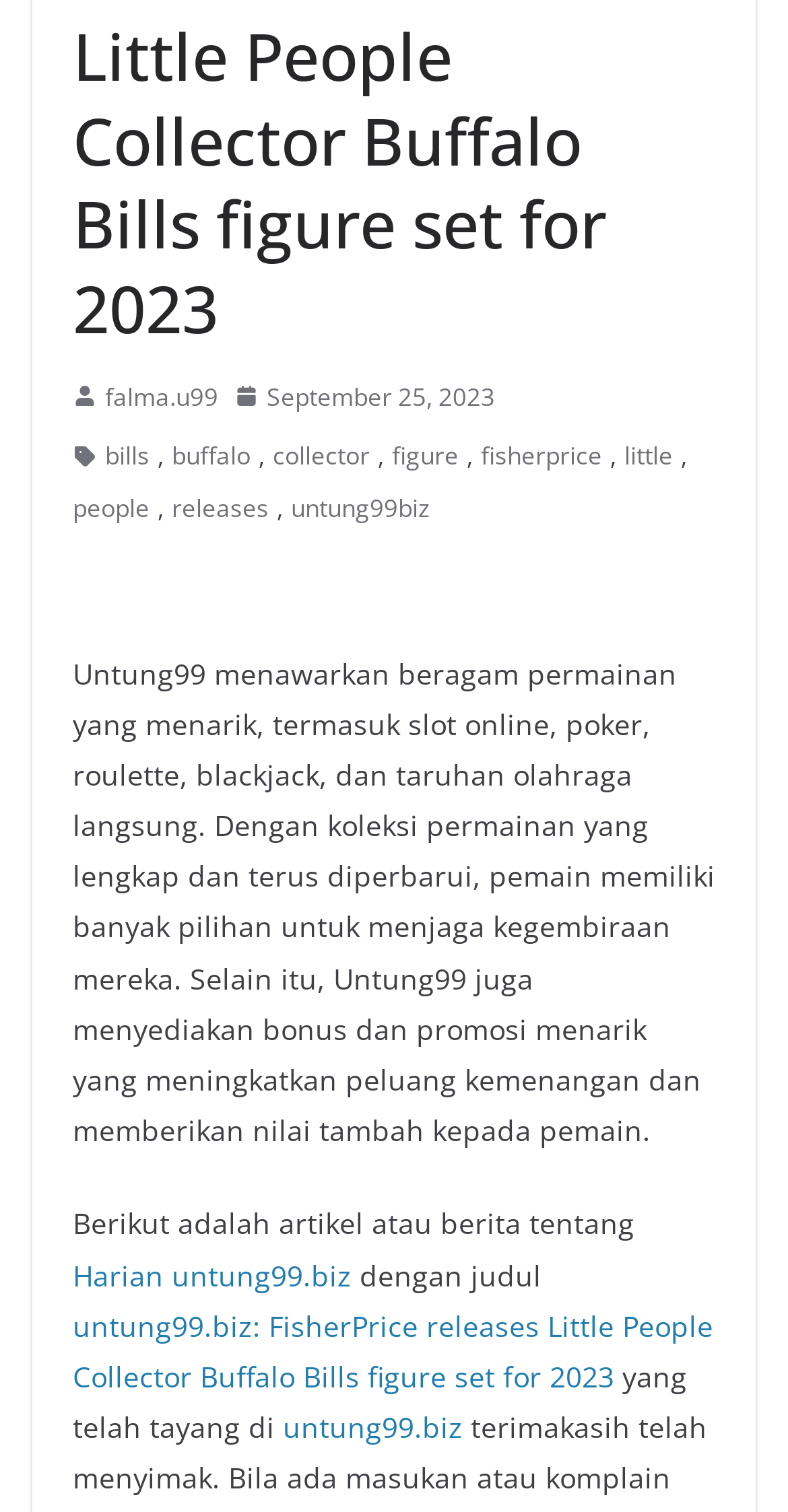Determine the bounding box for the UI element described here: "fisherprice".

[0.61, 0.287, 0.764, 0.316]